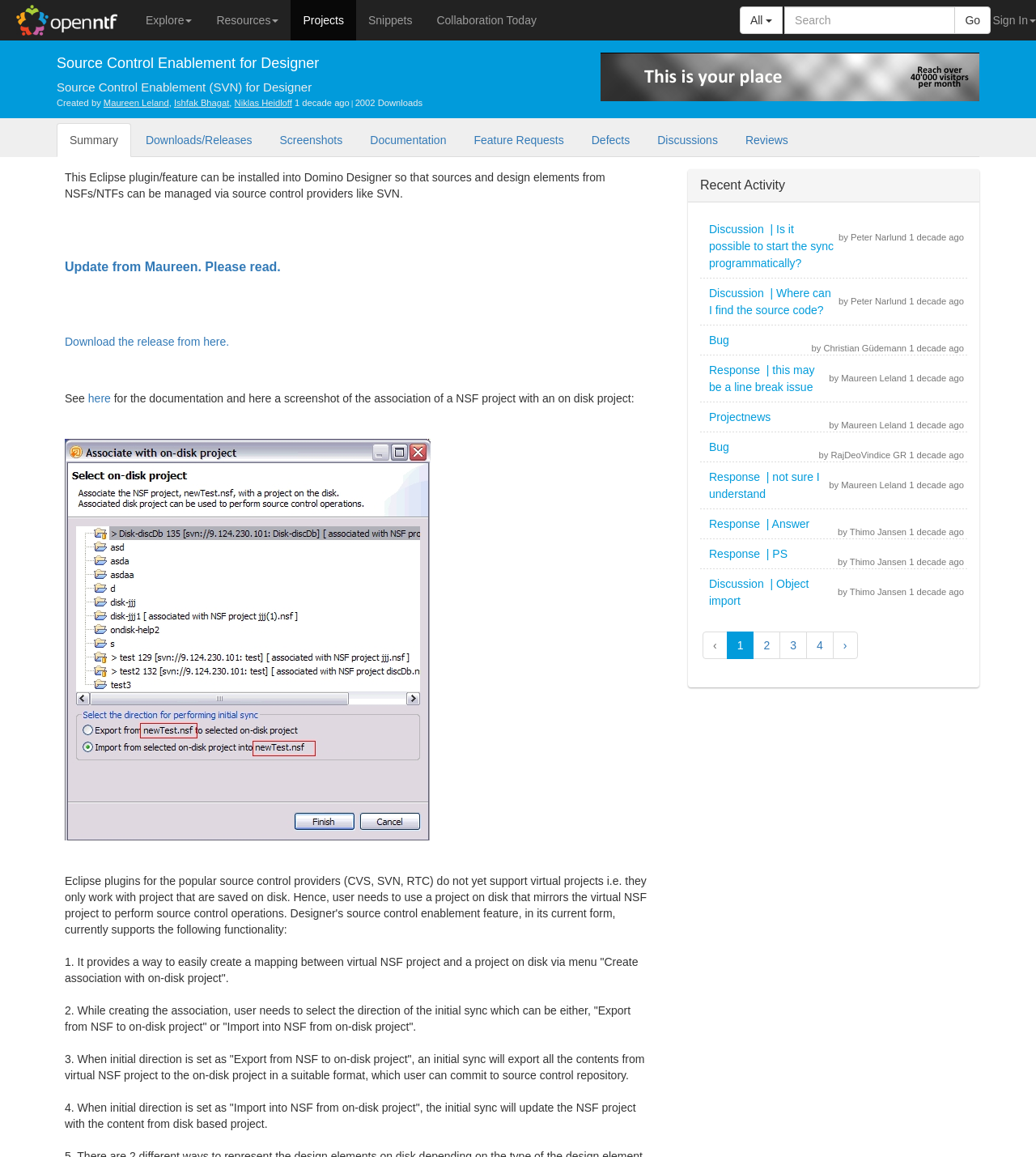Please specify the bounding box coordinates of the region to click in order to perform the following instruction: "Read the recent activity".

[0.676, 0.153, 0.758, 0.167]